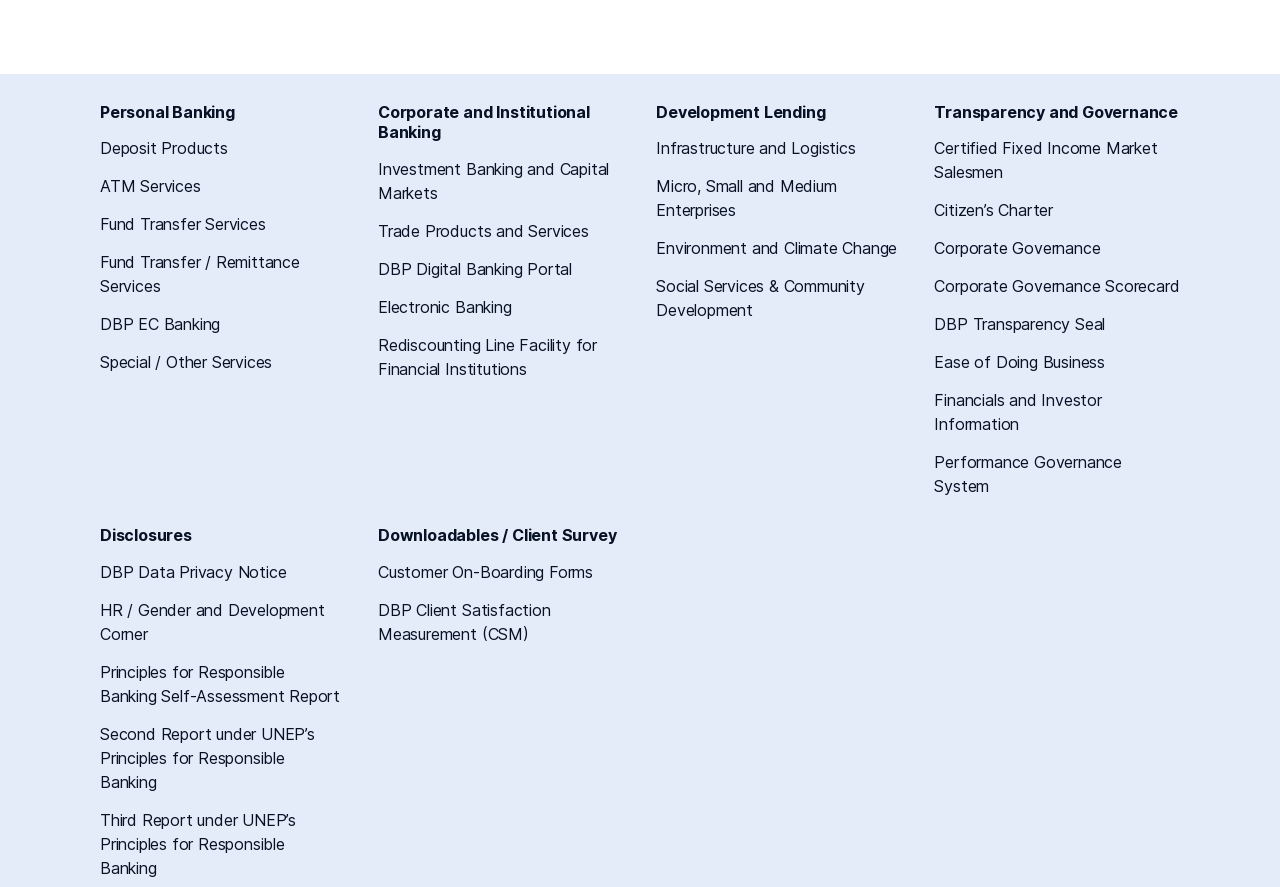What is the purpose of the 'Customer On-Boarding Forms' link?
Based on the visual details in the image, please answer the question thoroughly.

The 'Customer On-Boarding Forms' link is likely intended for customers to download forms related to on-boarding processes. This can be inferred from the context of the link, which is under the 'Downloadables / Client Survey' category.